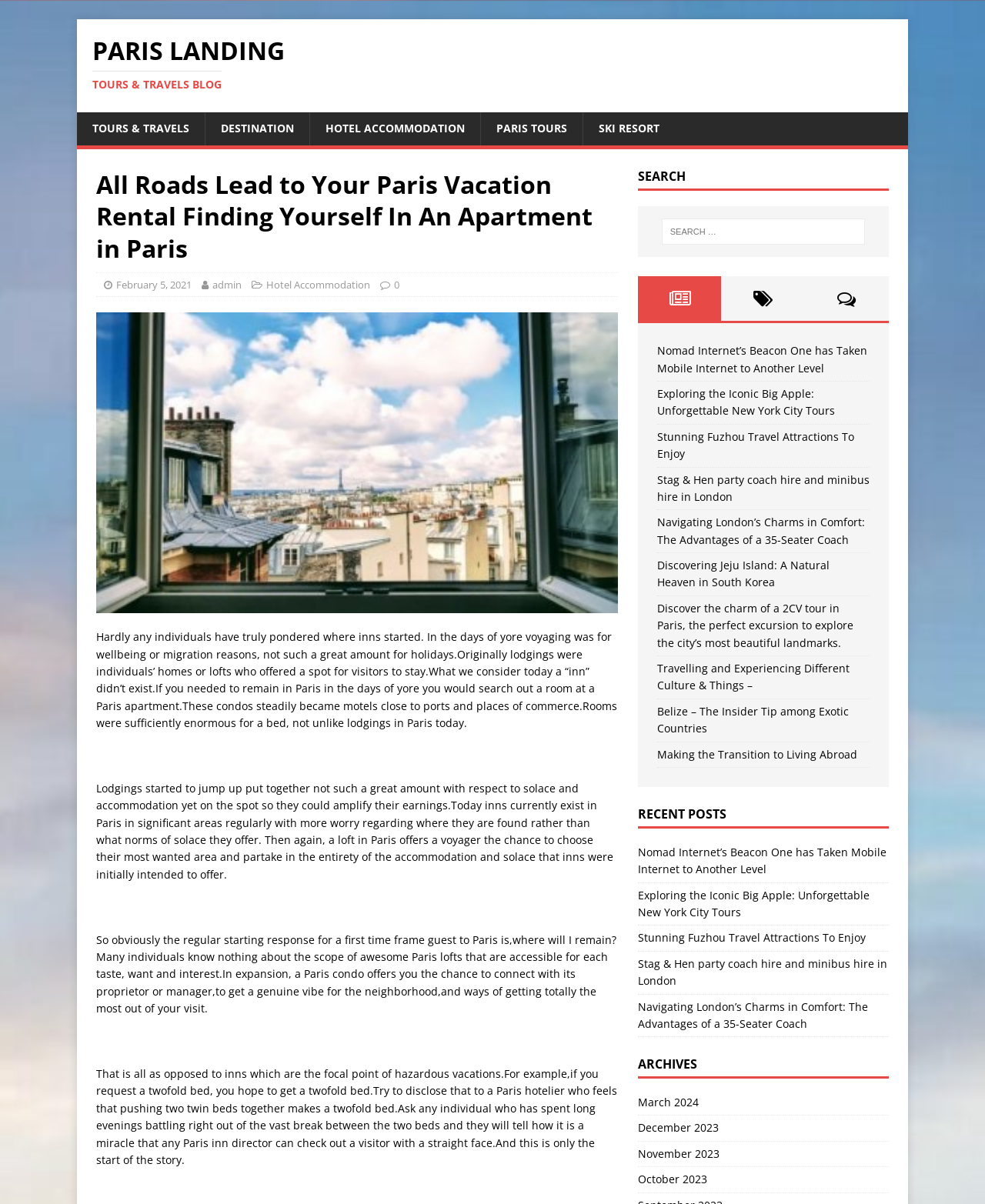From the webpage screenshot, identify the region described by Ski Resort. Provide the bounding box coordinates as (top-left x, top-left y, bottom-right x, bottom-right y), with each value being a floating point number between 0 and 1.

[0.591, 0.094, 0.685, 0.121]